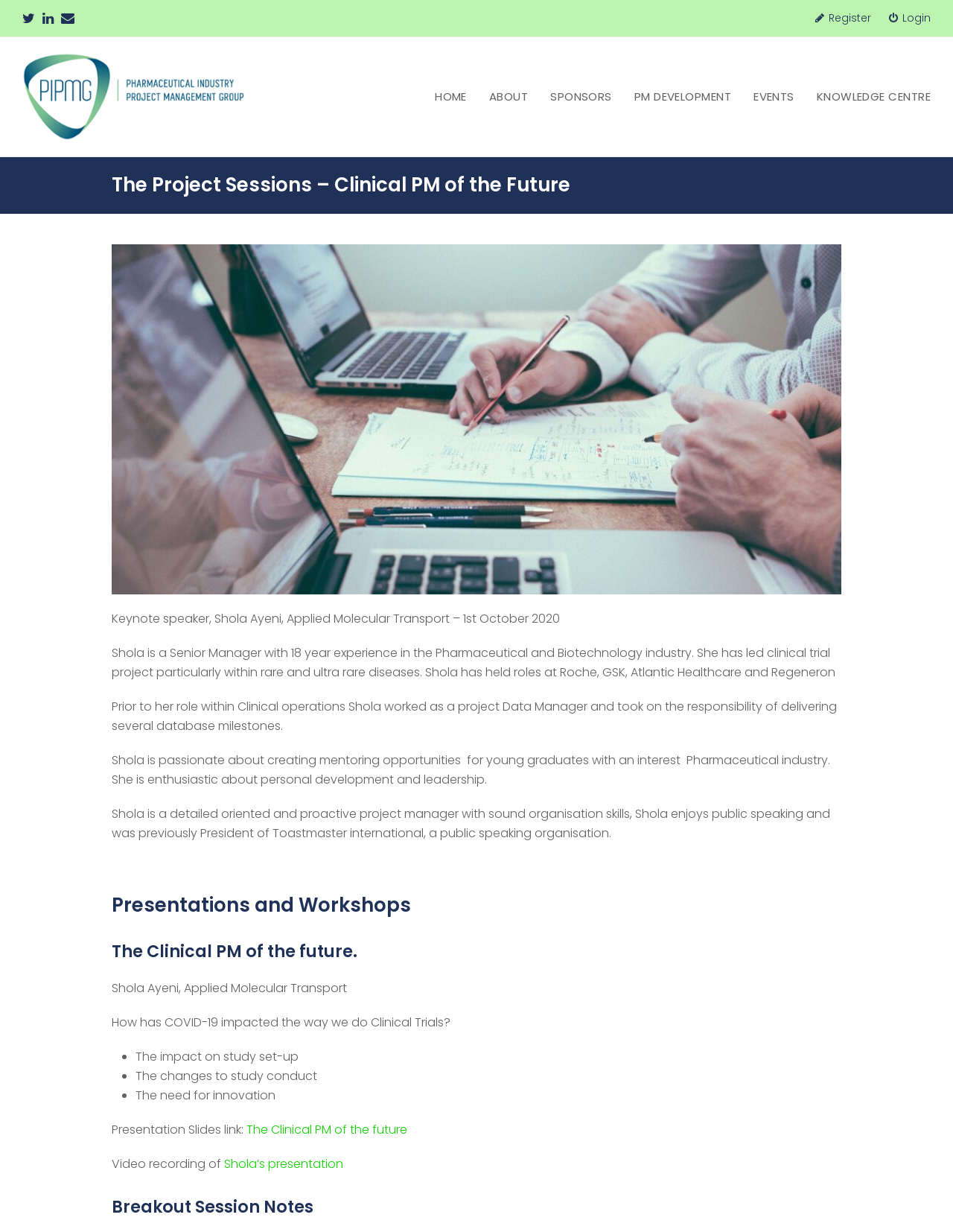Find and specify the bounding box coordinates that correspond to the clickable region for the instruction: "View Shola’s presentation".

[0.235, 0.938, 0.36, 0.952]